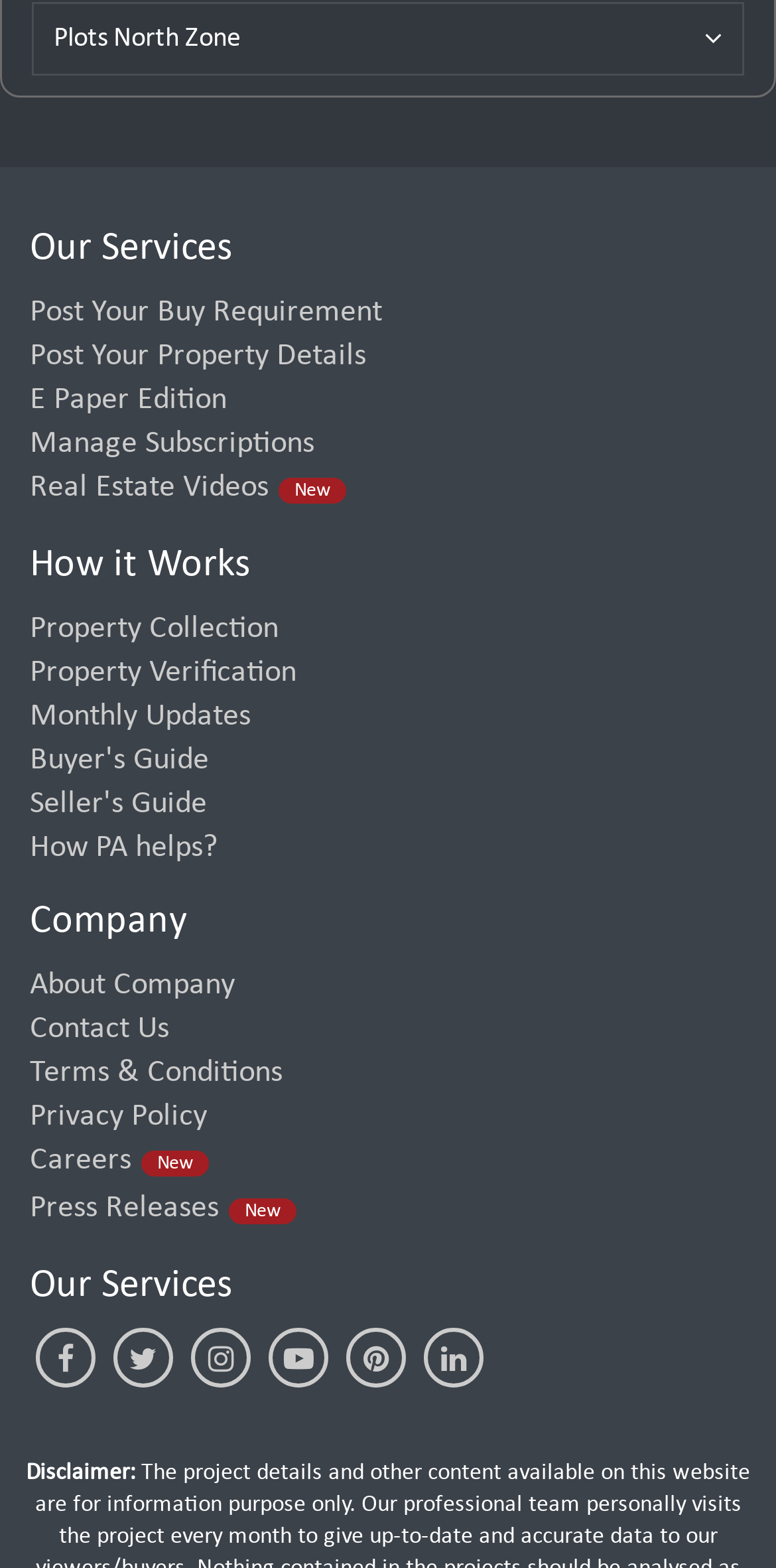Can you specify the bounding box coordinates of the area that needs to be clicked to fulfill the following instruction: "Click on Post Your Buy Requirement"?

[0.038, 0.186, 0.962, 0.213]